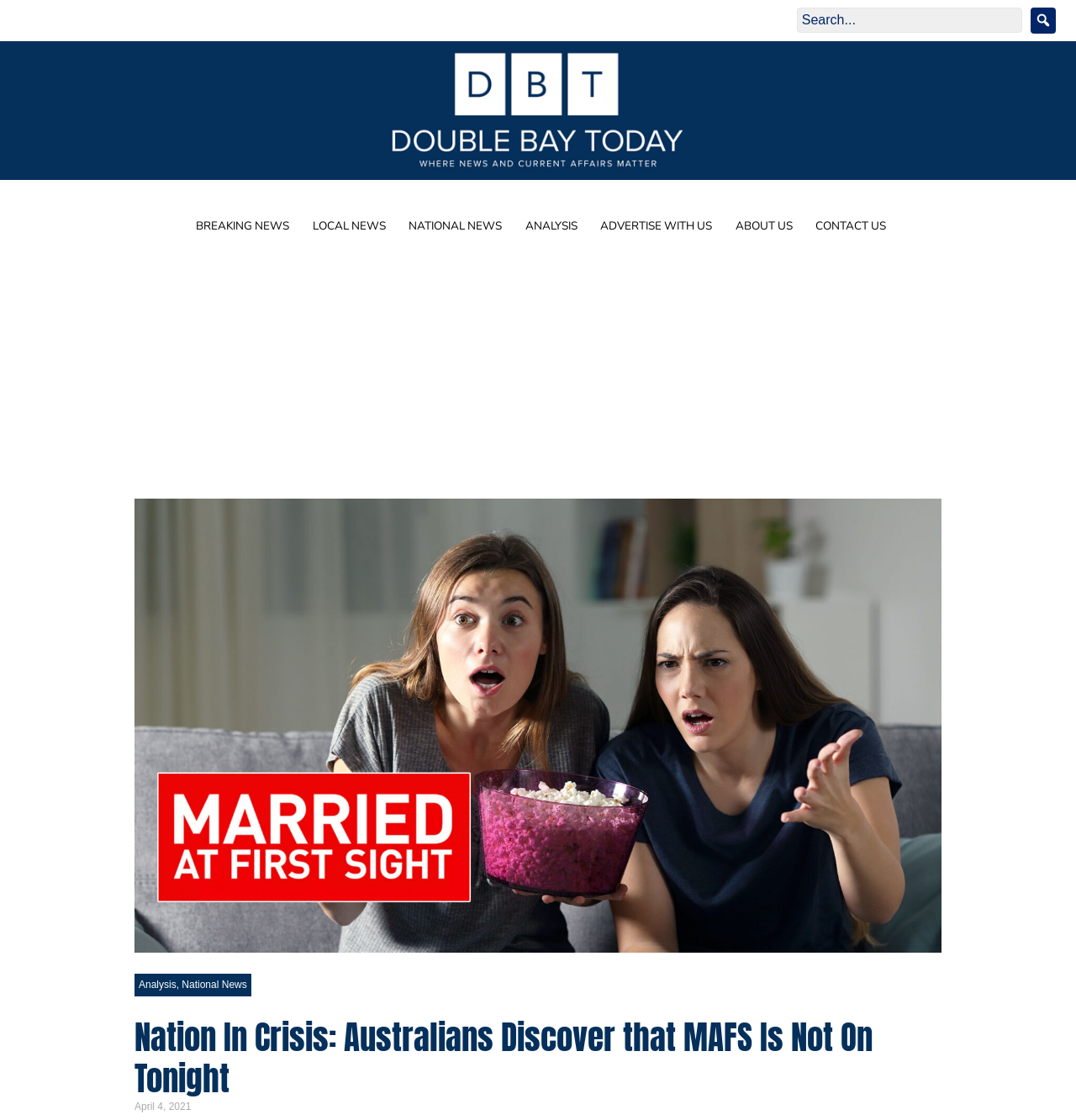Provide your answer to the question using just one word or phrase: What is the date of the article?

April 4, 2021